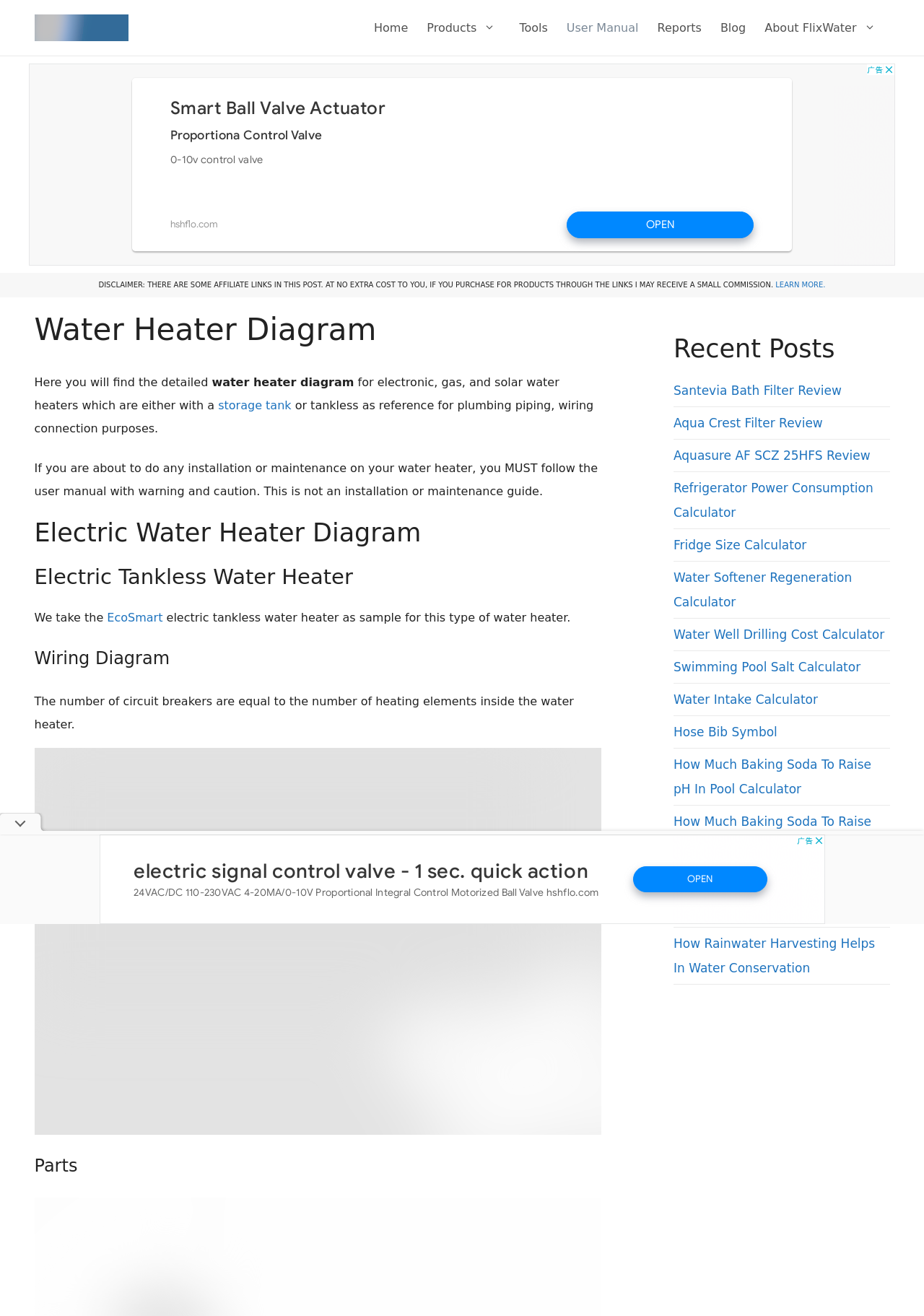Can you determine the bounding box coordinates of the area that needs to be clicked to fulfill the following instruction: "View the Santevia Bath Filter Review"?

[0.729, 0.291, 0.911, 0.302]